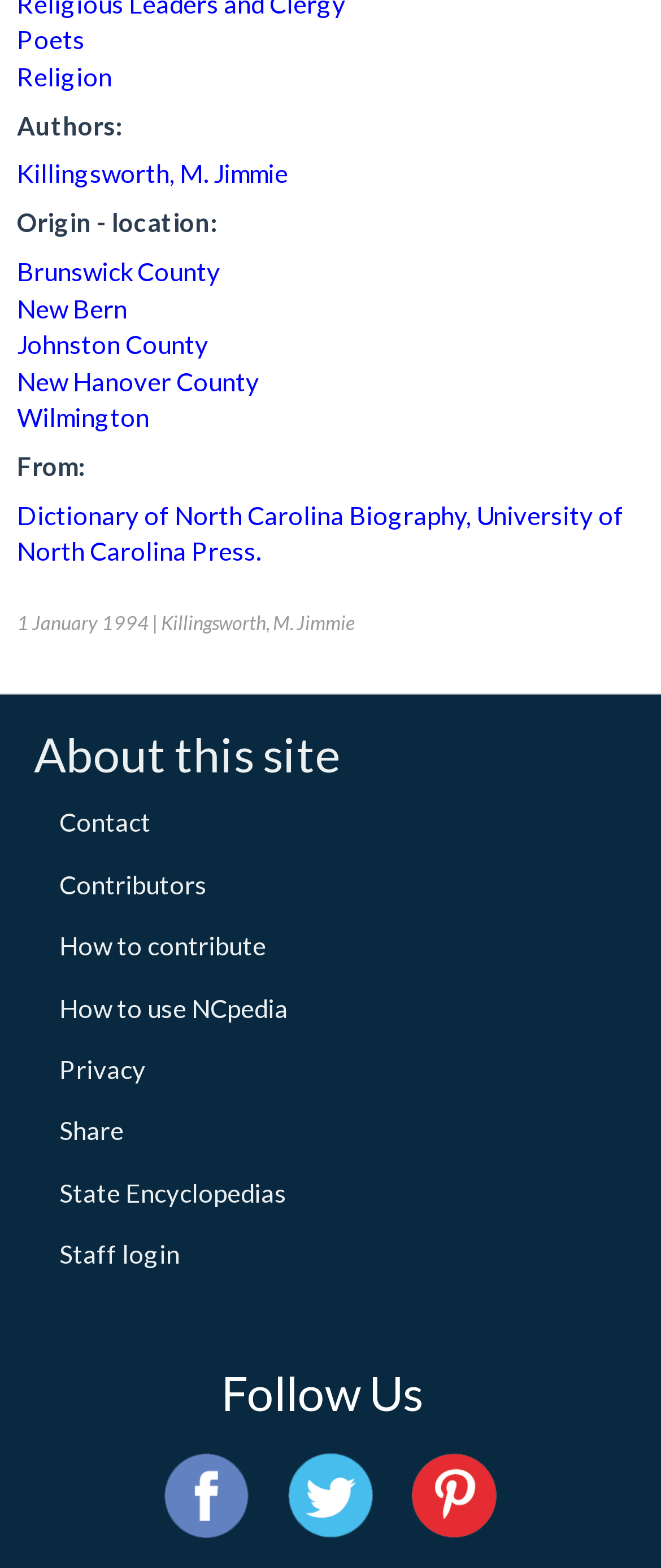Locate the bounding box coordinates of the region to be clicked to comply with the following instruction: "Click on Poets". The coordinates must be four float numbers between 0 and 1, in the form [left, top, right, bottom].

[0.026, 0.015, 0.128, 0.035]